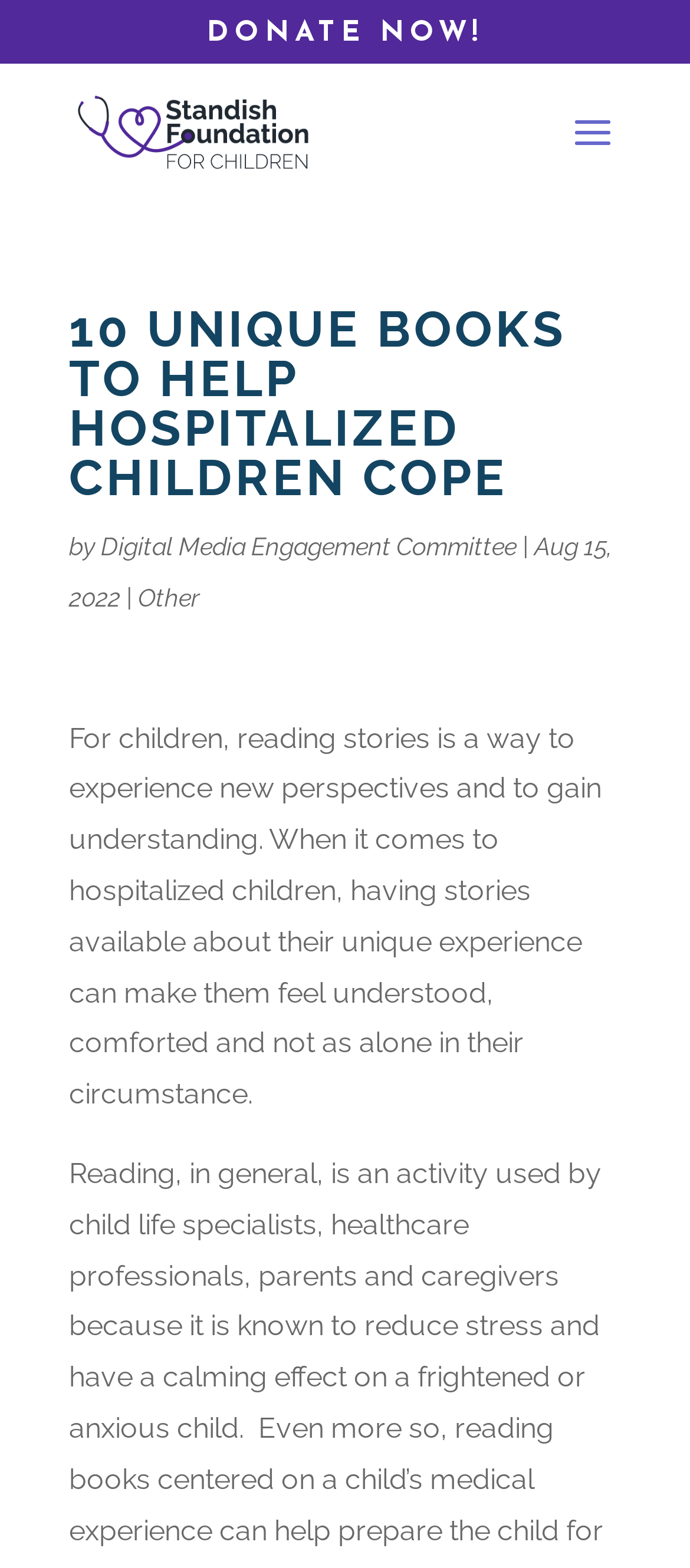Utilize the details in the image to thoroughly answer the following question: What is the date mentioned in the webpage?

The date is mentioned in the text 'Aug 15, 2022' which is likely the date when the article or webpage was published or updated.